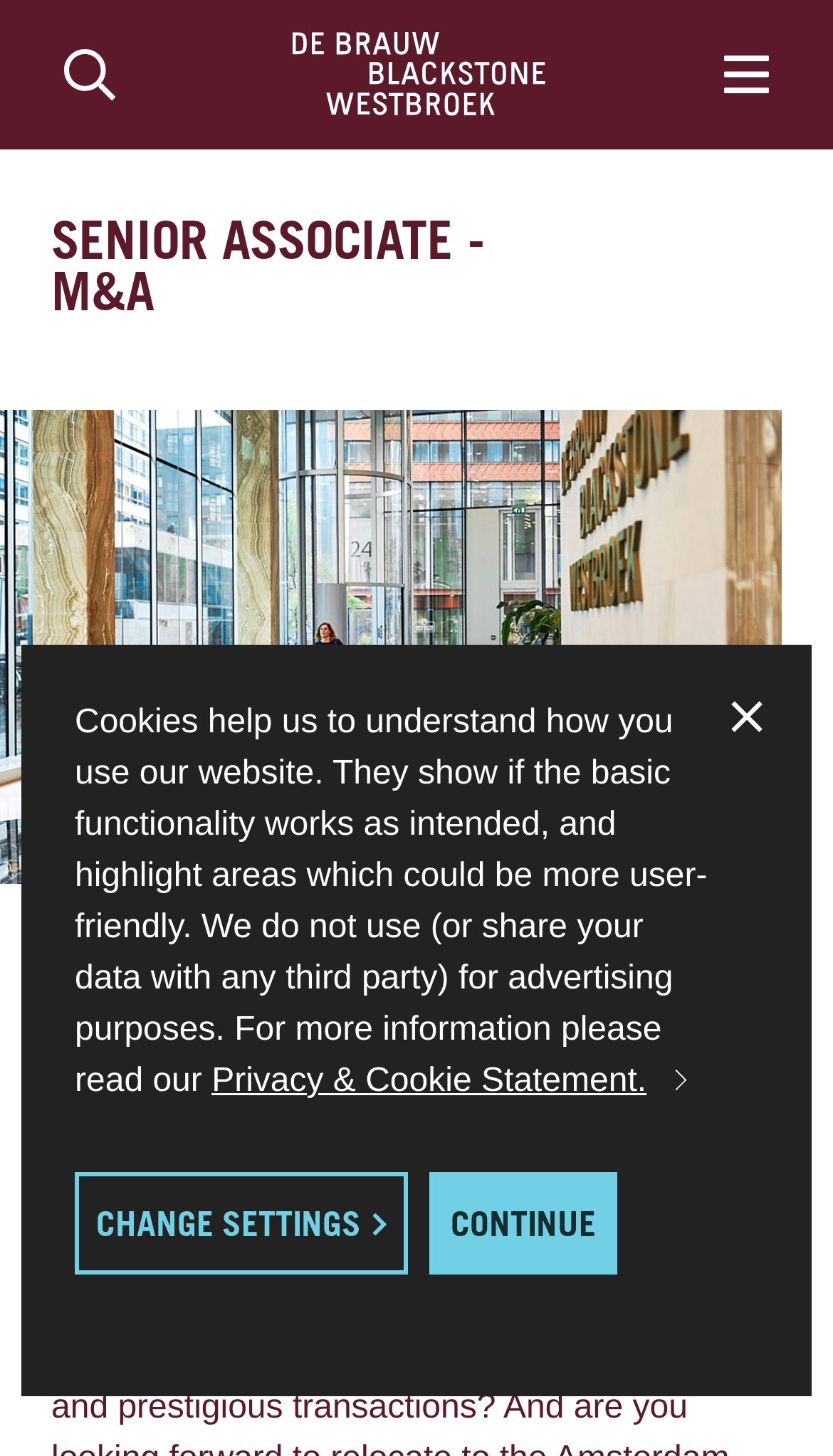Based on the element description: "placeholder="Name or subject"", identify the bounding box coordinates for this UI element. The coordinates must be four float numbers between 0 and 1, listed as [left, top, right, bottom].

[0.162, 0.0, 1.0, 0.103]